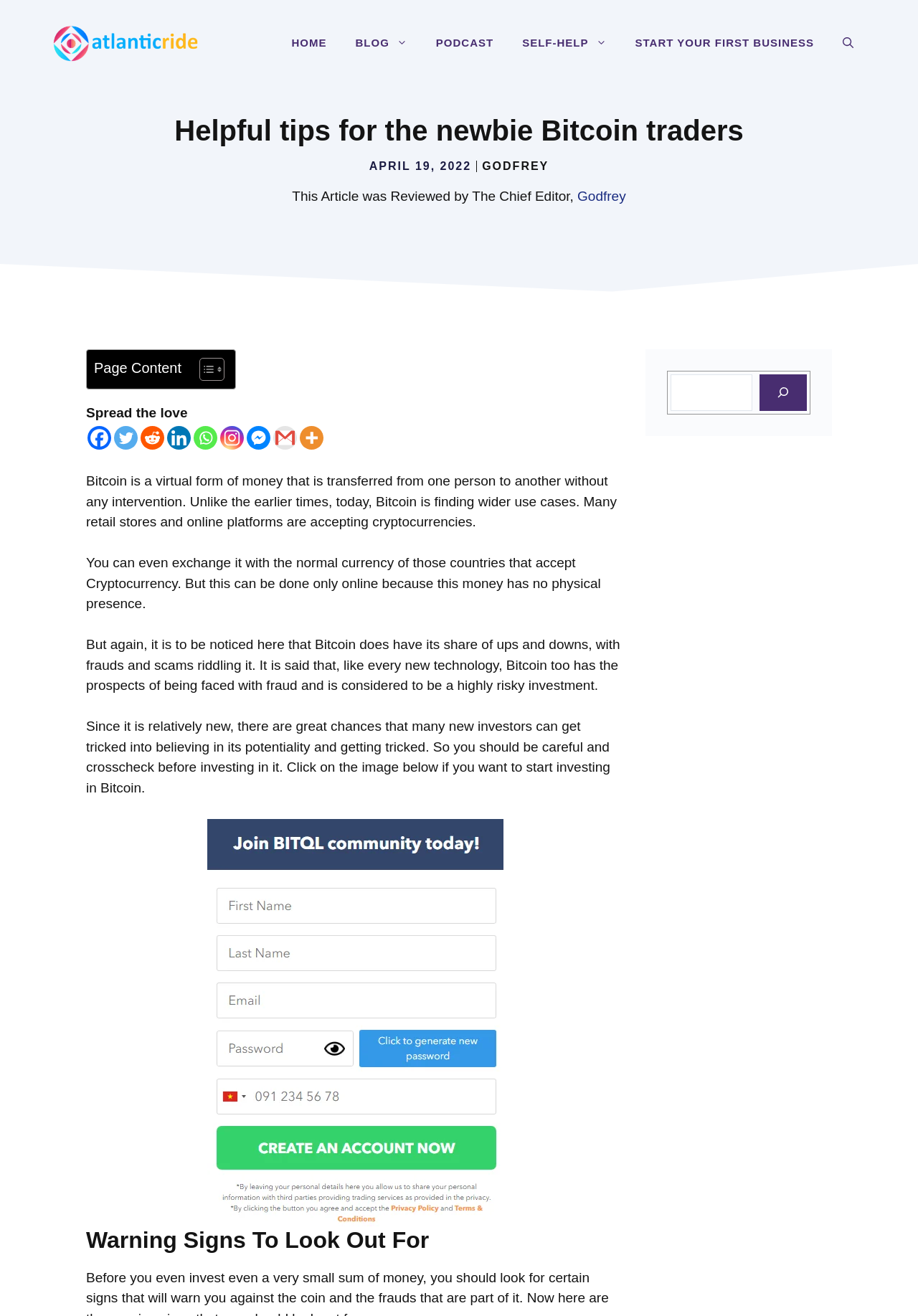Bounding box coordinates are specified in the format (top-left x, top-left y, bottom-right x, bottom-right y). All values are floating point numbers bounded between 0 and 1. Please provide the bounding box coordinate of the region this sentence describes: aria-label="Gmail" title="Google Gmail"

[0.298, 0.323, 0.323, 0.341]